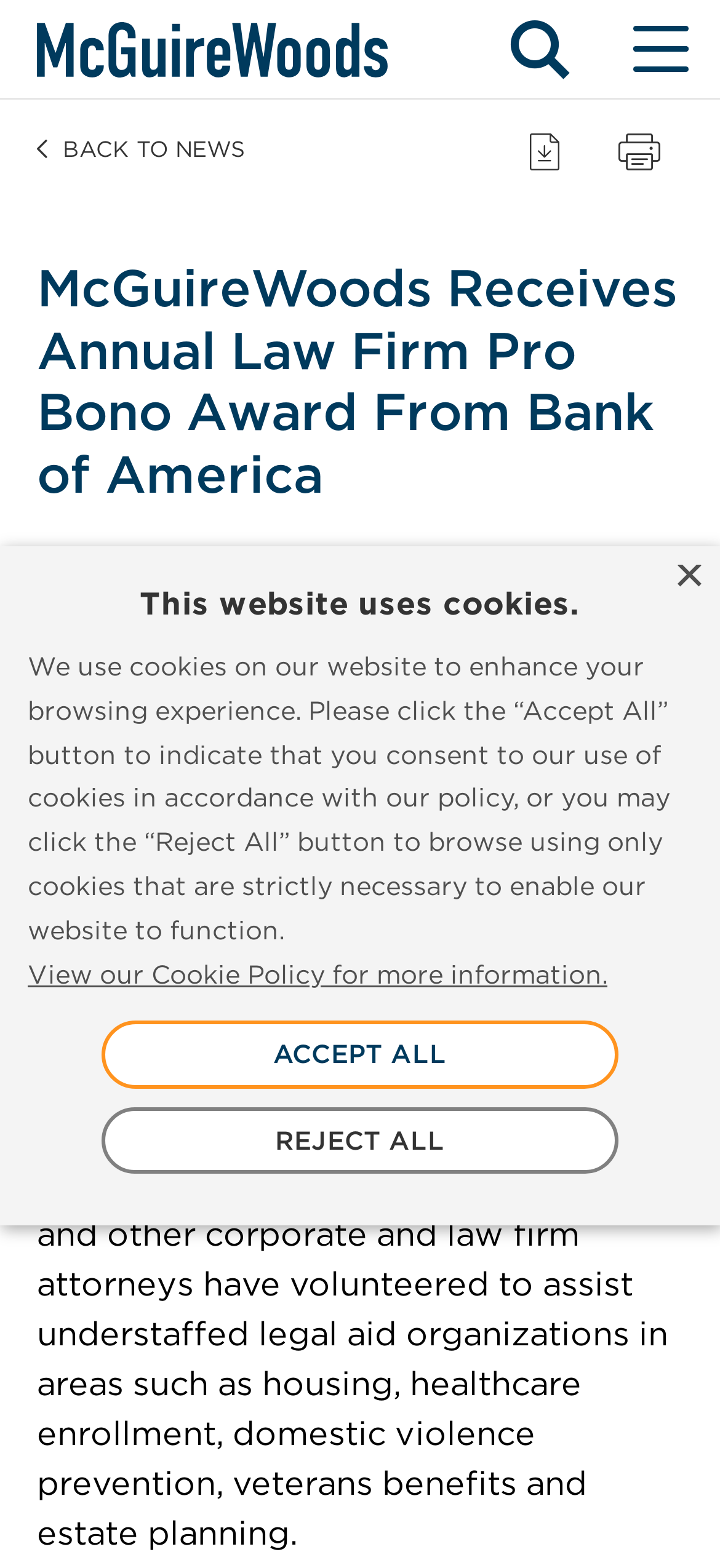Find and indicate the bounding box coordinates of the region you should select to follow the given instruction: "Download PDF".

[0.705, 0.071, 0.808, 0.12]